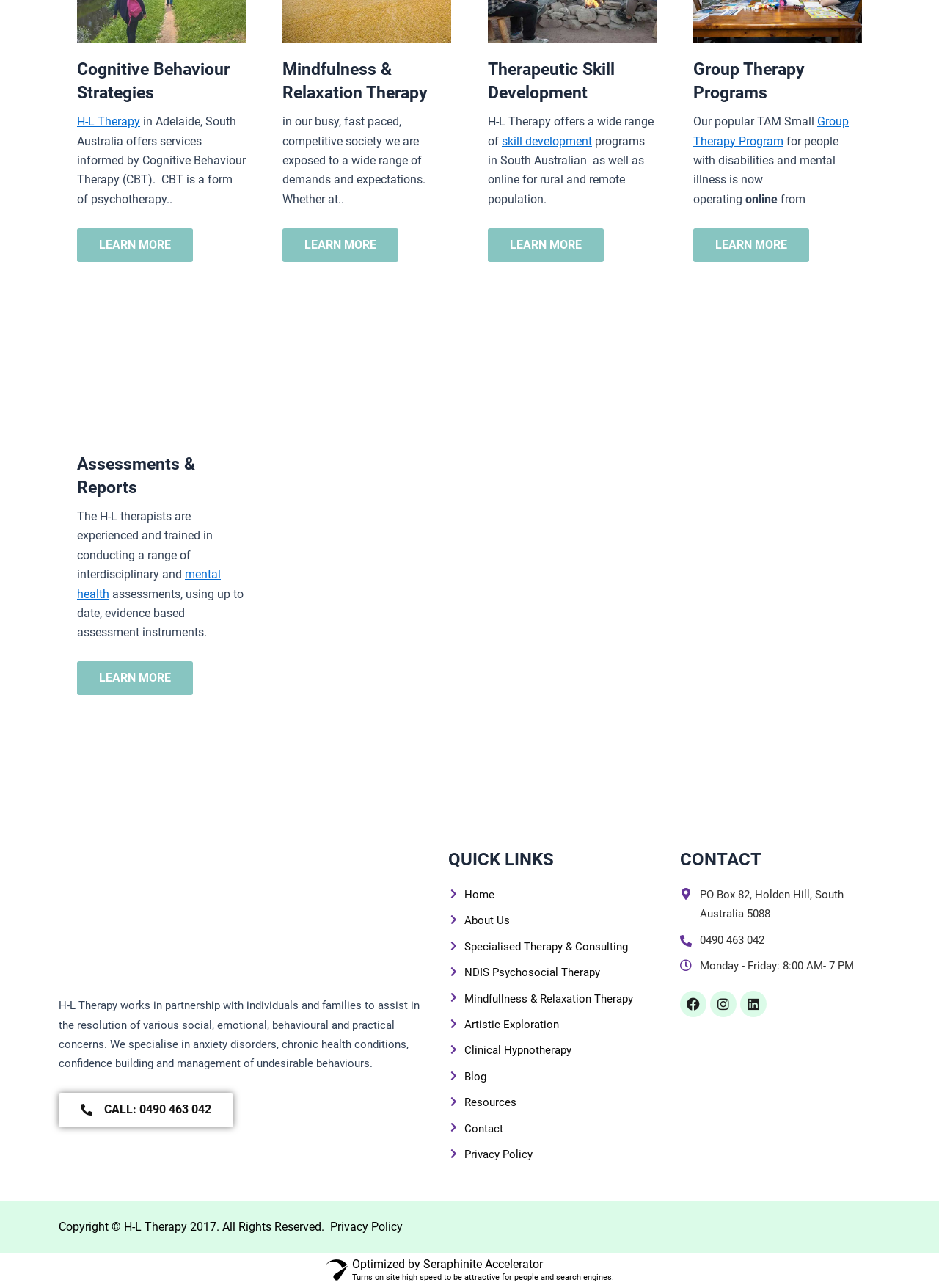Please identify the bounding box coordinates of the clickable element to fulfill the following instruction: "Call H-L Therapy". The coordinates should be four float numbers between 0 and 1, i.e., [left, top, right, bottom].

[0.062, 0.848, 0.248, 0.875]